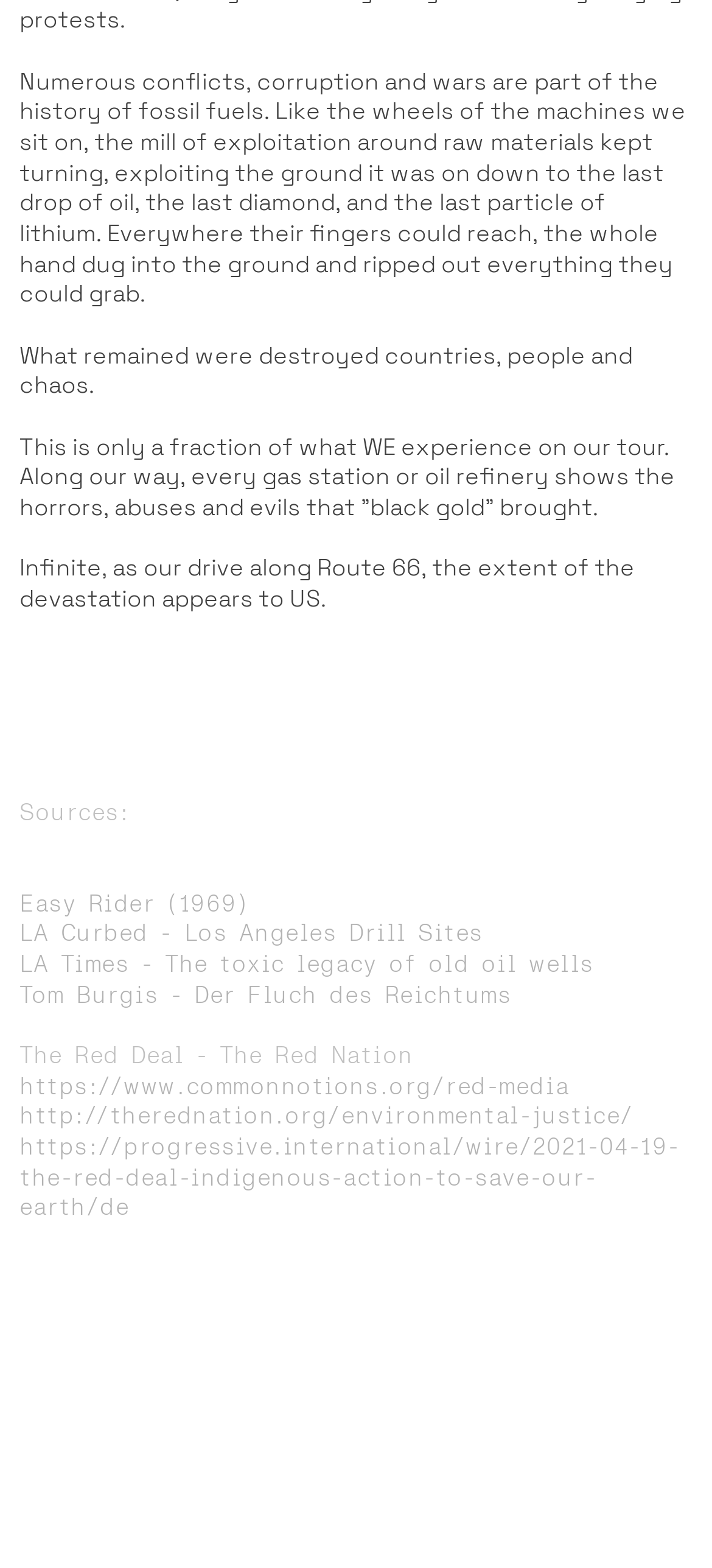Answer succinctly with a single word or phrase:
How many links are provided as sources?

7